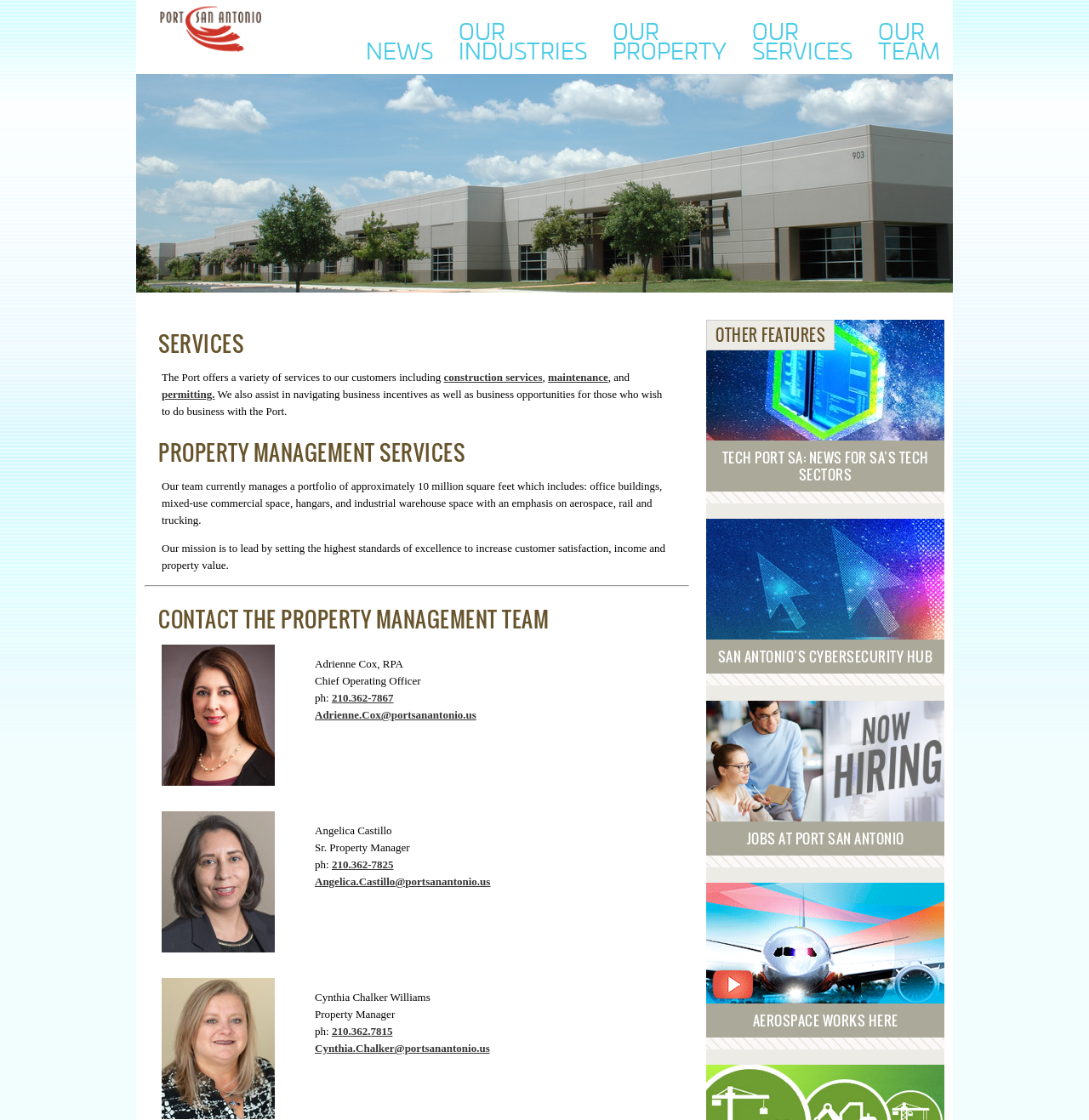Please locate the clickable area by providing the bounding box coordinates to follow this instruction: "Click on the 'NEWS' link".

[0.324, 0.012, 0.409, 0.058]